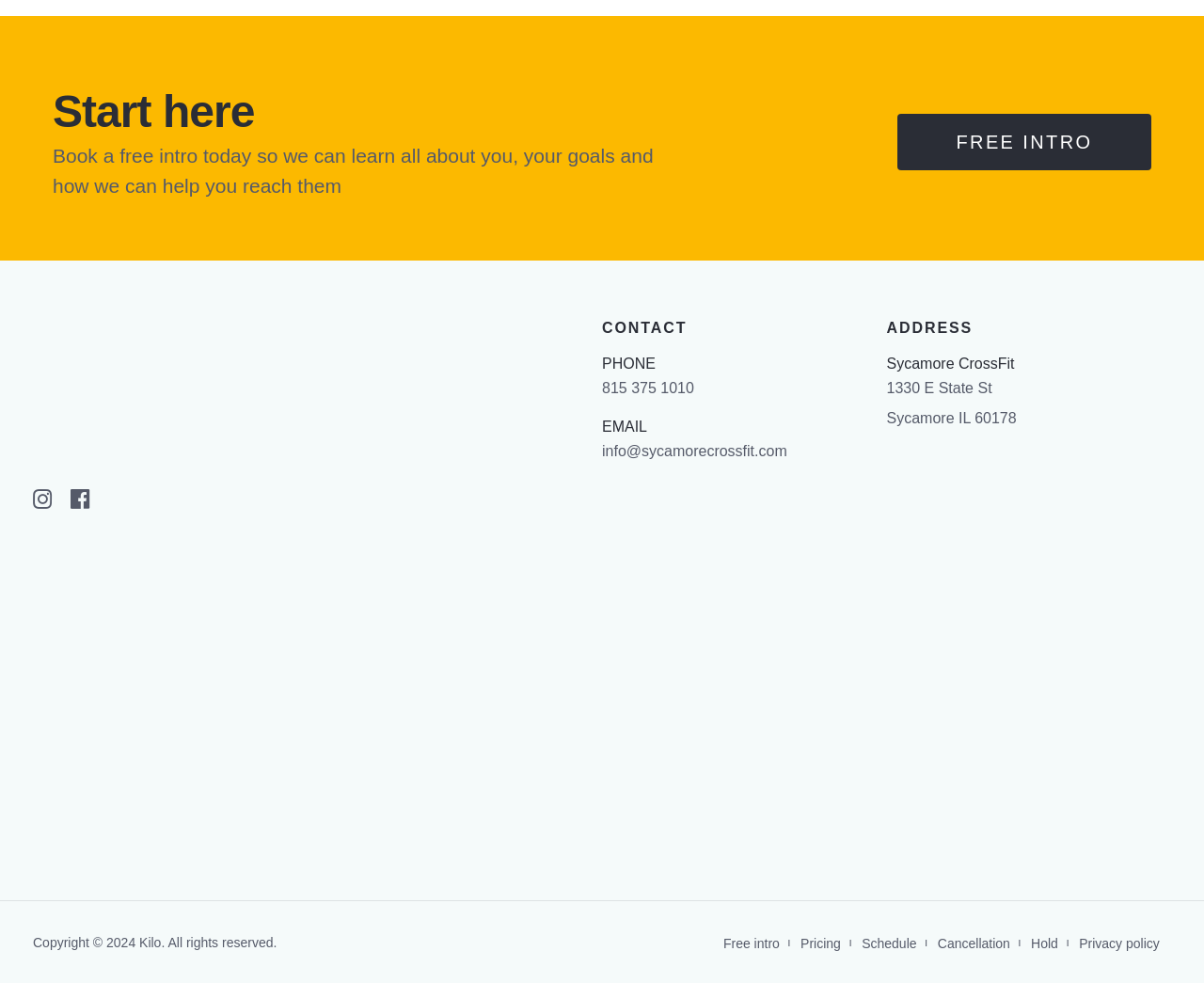Given the element description, predict the bounding box coordinates in the format (top-left x, top-left y, bottom-right x, bottom-right y). Make sure all values are between 0 and 1. Here is the element description: Cancellation

[0.771, 0.945, 0.849, 0.976]